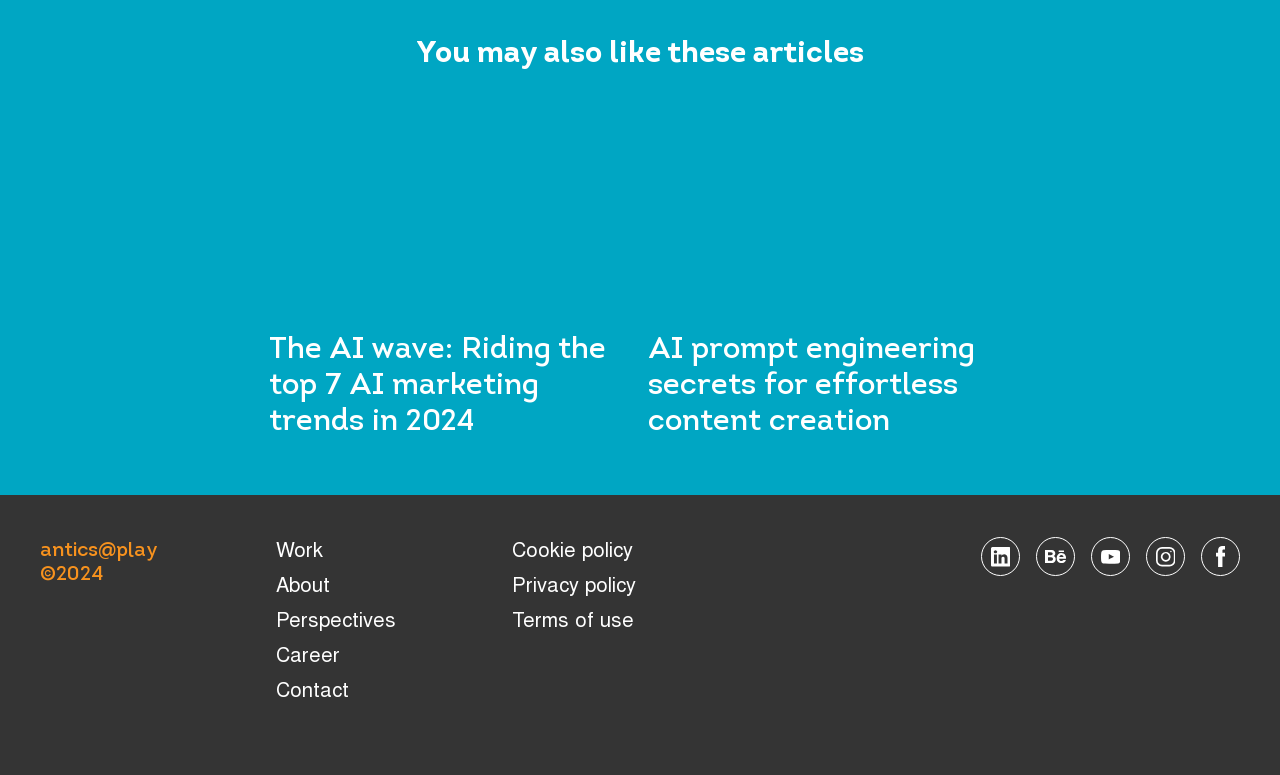What is the topic of the first article?
Analyze the screenshot and provide a detailed answer to the question.

The first article's heading is 'The AI wave: Riding the top 7 AI marketing trends in 2024', which indicates that the topic of the article is AI marketing trends.